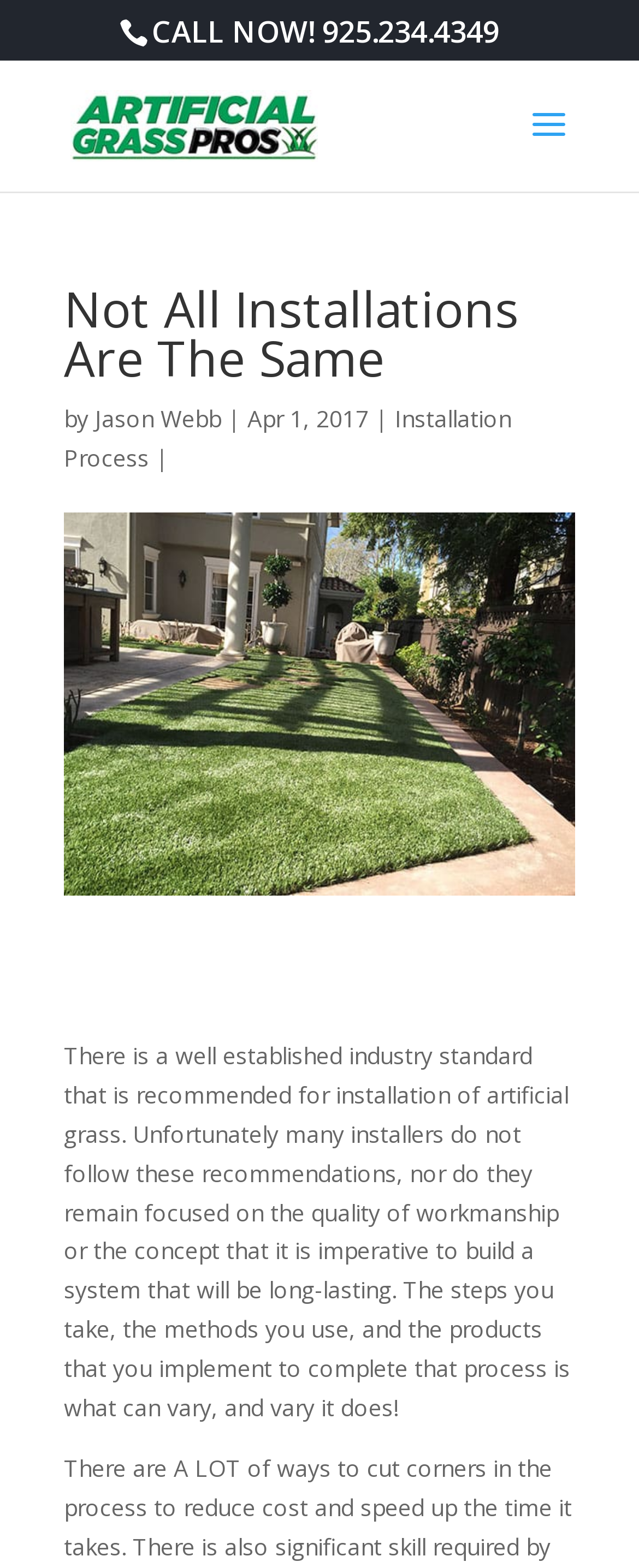Determine the bounding box coordinates of the UI element described by: "name="s" placeholder="Search …" title="Search for:"".

[0.463, 0.038, 0.823, 0.04]